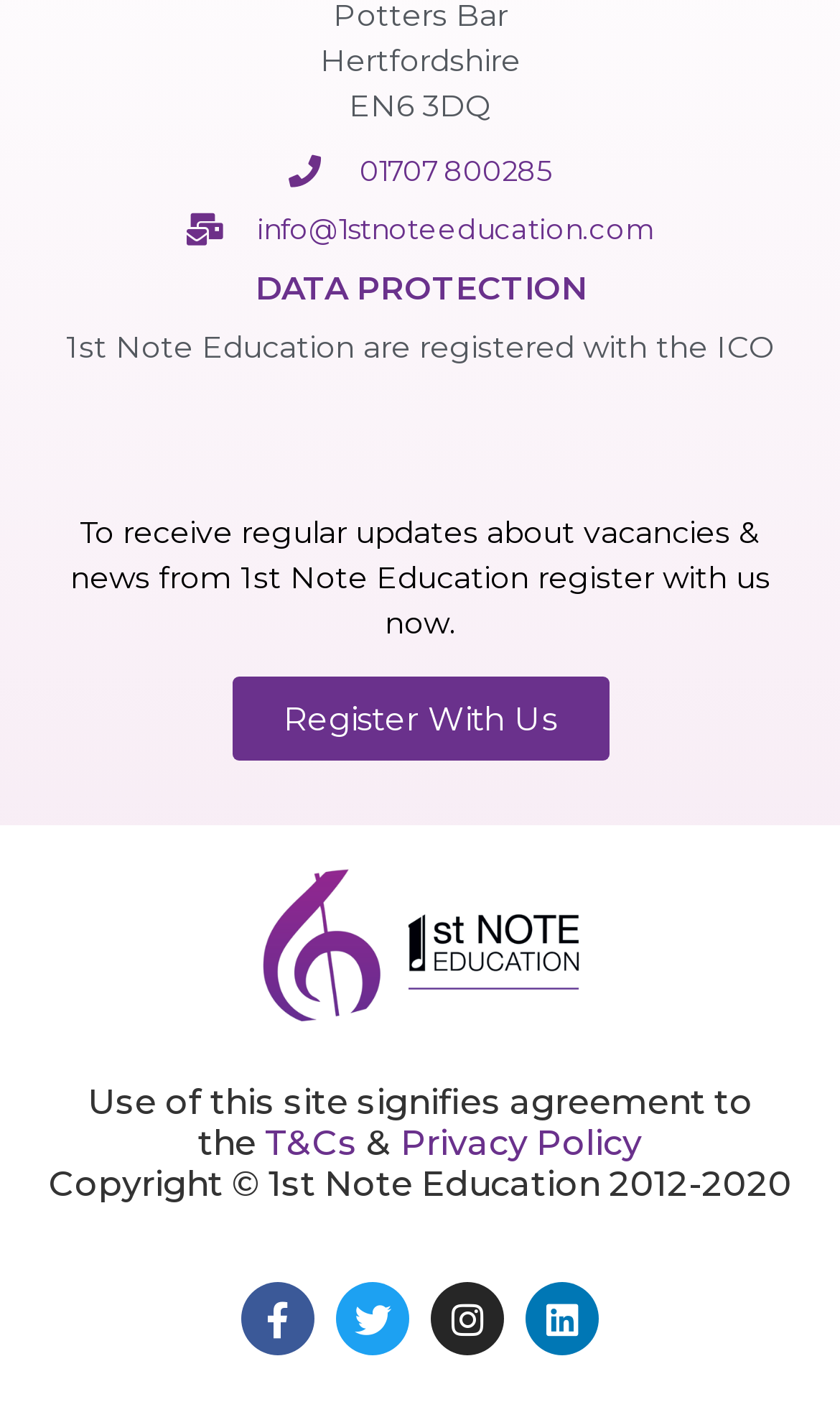Pinpoint the bounding box coordinates of the clickable element needed to complete the instruction: "Send an email". The coordinates should be provided as four float numbers between 0 and 1: [left, top, right, bottom].

[0.064, 0.148, 0.936, 0.178]